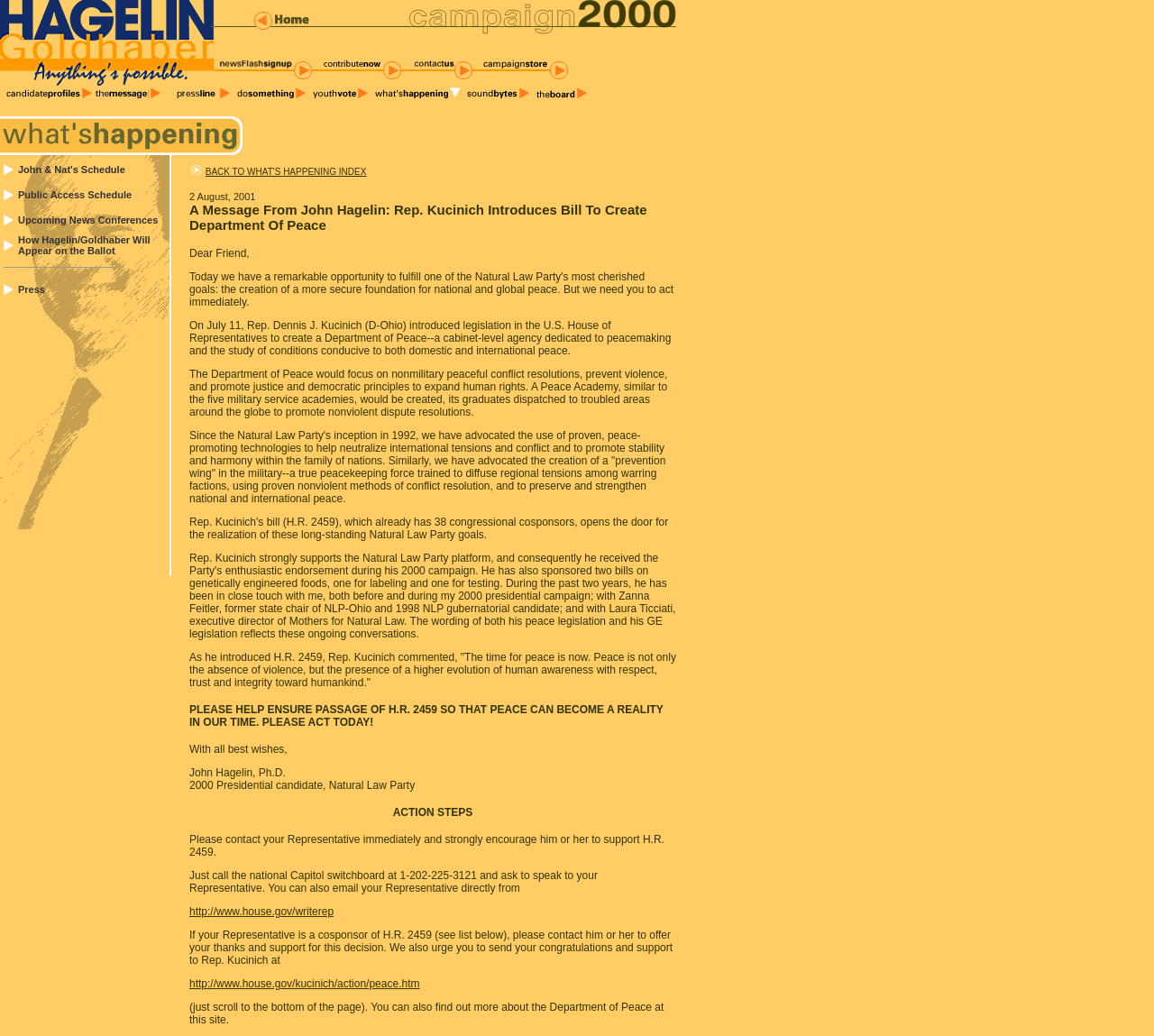Describe every aspect of the webpage in a detailed manner.

The webpage appears to be a campaign website for John Hagelin and Nat Goldhaber, likely from the 2000 election. The page is divided into several sections, with a prominent table layout.

At the top, there is a narrow table with four columns, each containing a link. Below this, there is a larger table with multiple rows and columns. Each row contains several links, with some rows having more links than others. The links are arranged in a grid-like pattern, with some links positioned closer together than others.

To the right of the larger table, there is a narrower table with five rows, each containing a link with a descriptive title, such as "John & Nat's Schedule" and "Upcoming News Conferences". These links are stacked vertically, with a horizontal separator line between the fourth and fifth links.

There is also a small image located near the top-right corner of the page, but its content is not described.

Overall, the webpage appears to be a hub for information and resources related to the Hagelin/Goldhaber campaign, with multiple links and sections providing access to different types of content.